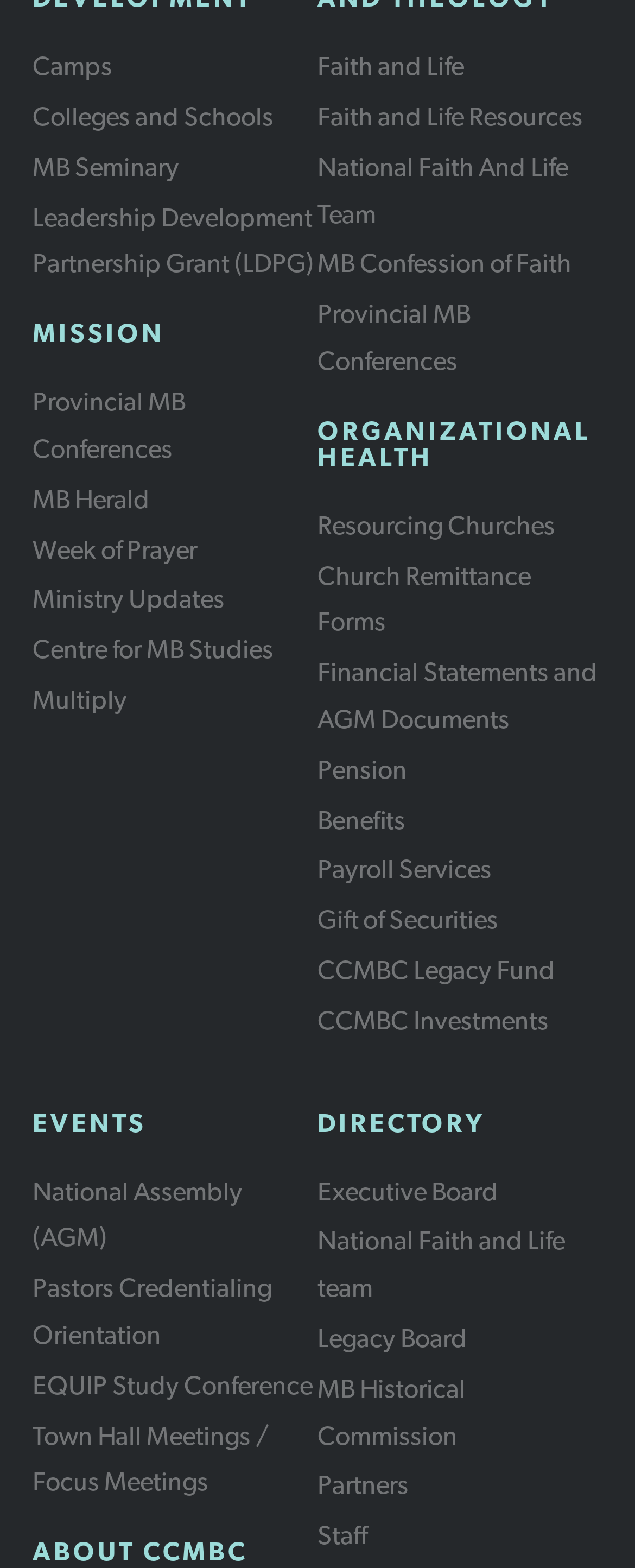Locate the bounding box coordinates of the clickable area needed to fulfill the instruction: "Learn about 'Organizational Health'".

[0.5, 0.268, 0.949, 0.301]